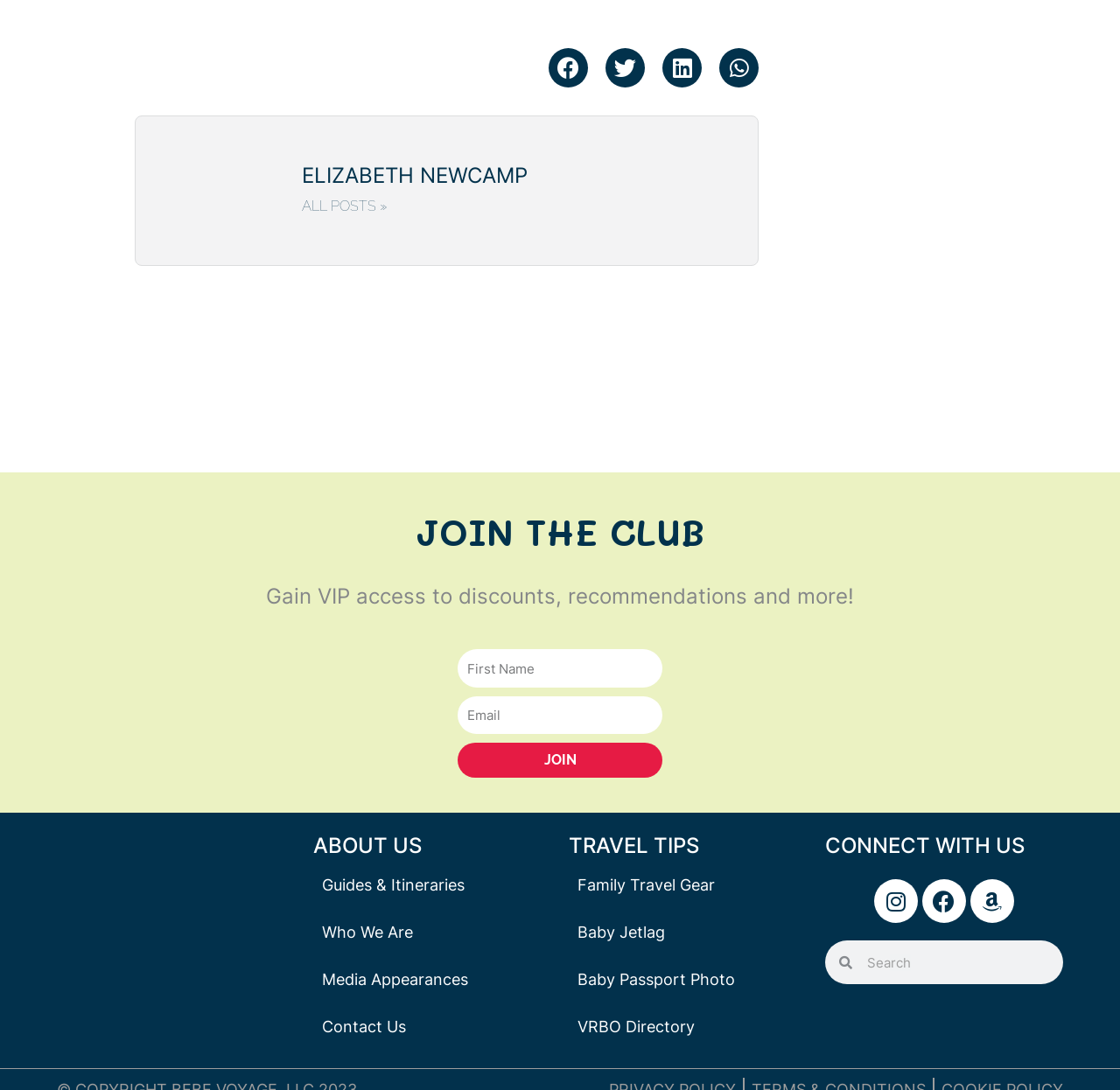Locate the bounding box coordinates of the region to be clicked to comply with the following instruction: "Join the club". The coordinates must be four float numbers between 0 and 1, in the form [left, top, right, bottom].

[0.409, 0.682, 0.591, 0.714]